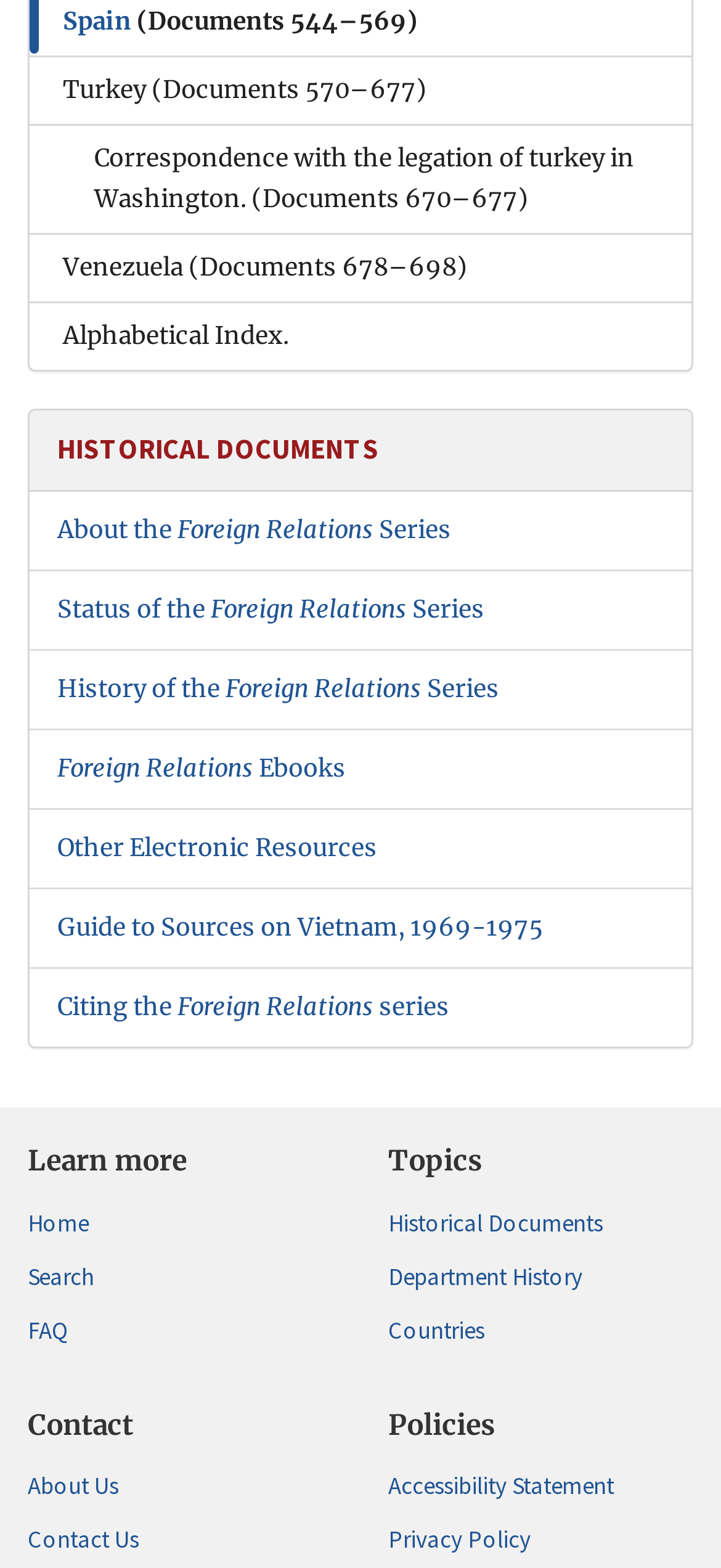Using the element description About the Foreign Relations Series, predict the bounding box coordinates for the UI element. Provide the coordinates in (top-left x, top-left y, bottom-right x, bottom-right y) format with values ranging from 0 to 1.

[0.079, 0.328, 0.626, 0.348]